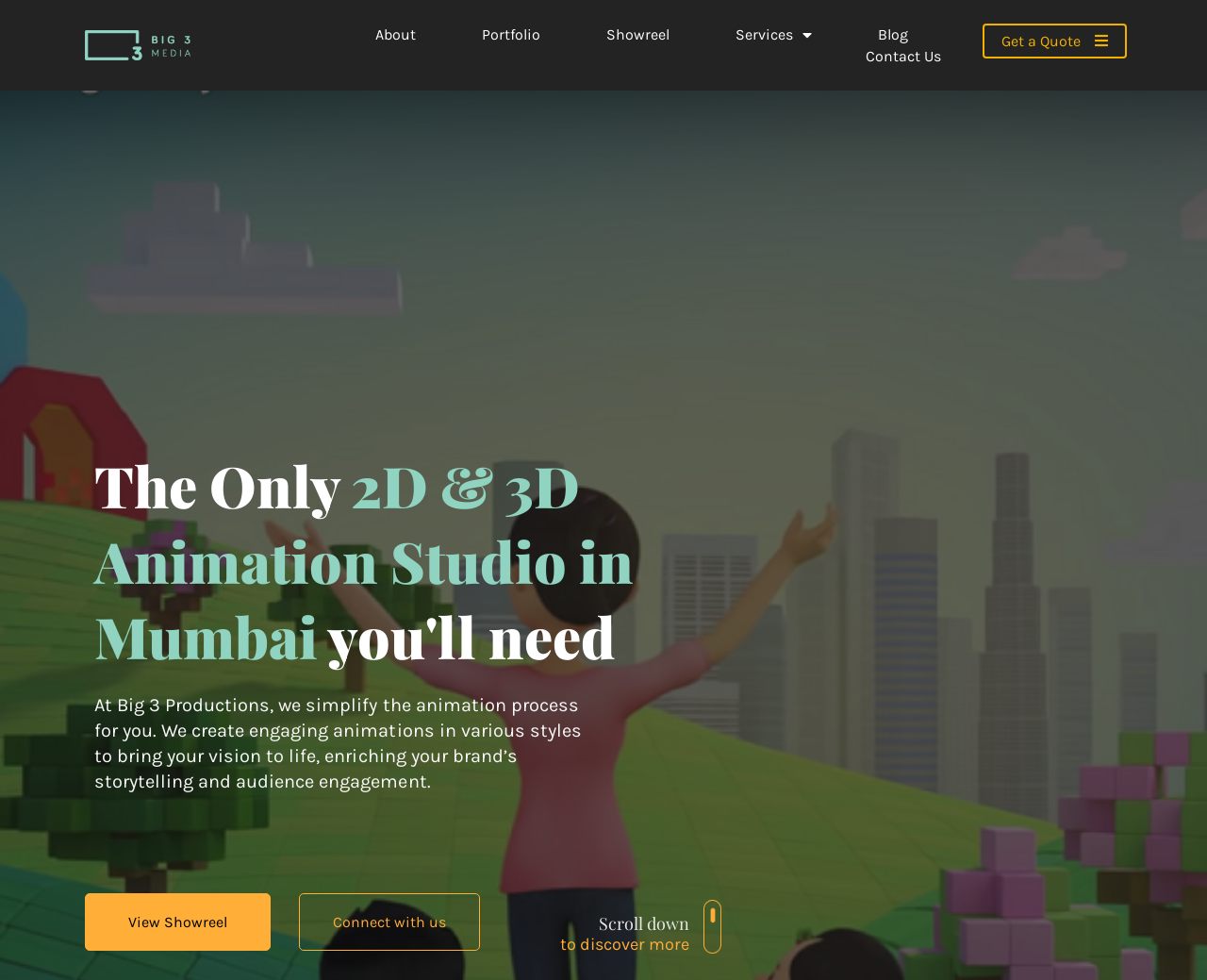Find the bounding box coordinates for the area that should be clicked to accomplish the instruction: "Click on About".

[0.311, 0.024, 0.345, 0.046]